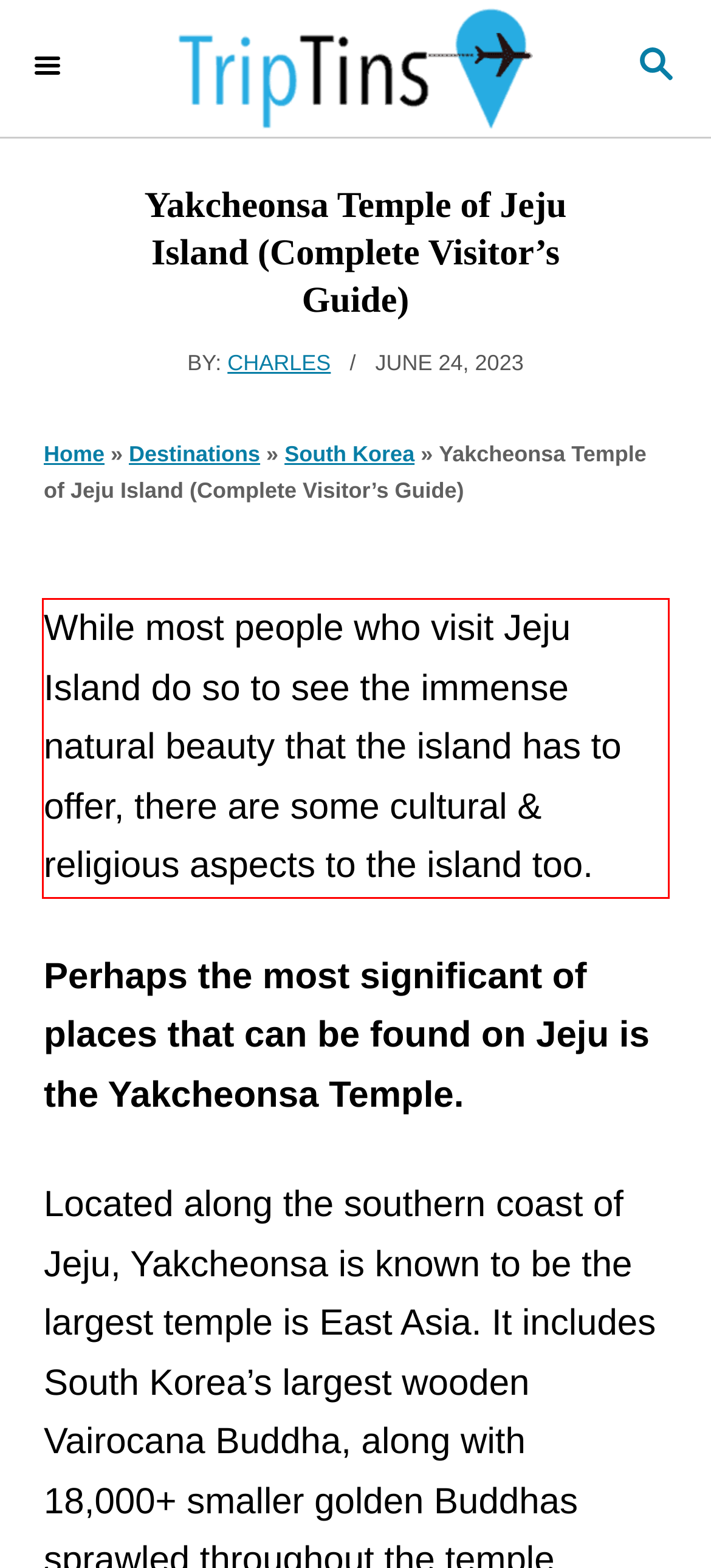Identify the red bounding box in the webpage screenshot and perform OCR to generate the text content enclosed.

While most people who visit Jeju Island do so to see the immense natural beauty that the island has to offer, there are some cultural & religious aspects to the island too.